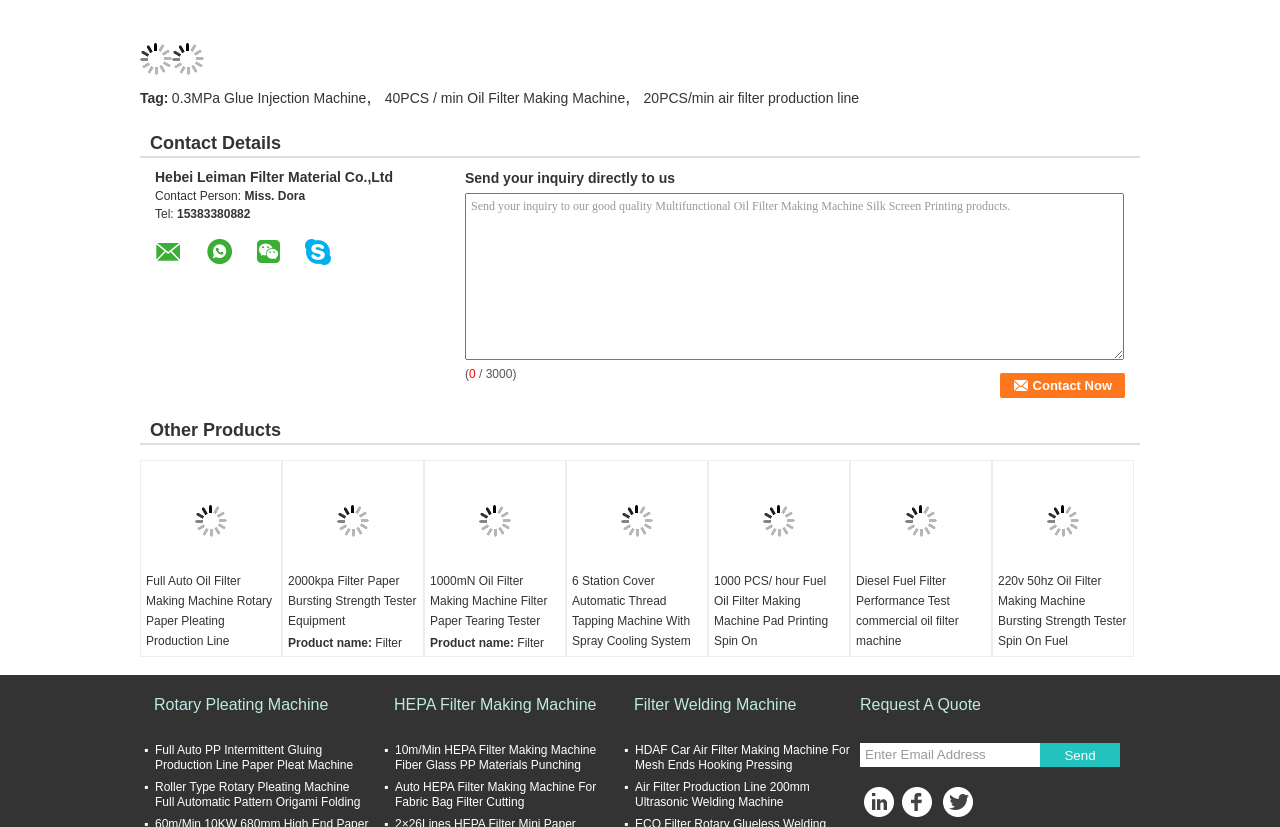Predict the bounding box of the UI element based on this description: "Filter Welding Machine".

[0.495, 0.84, 0.622, 0.889]